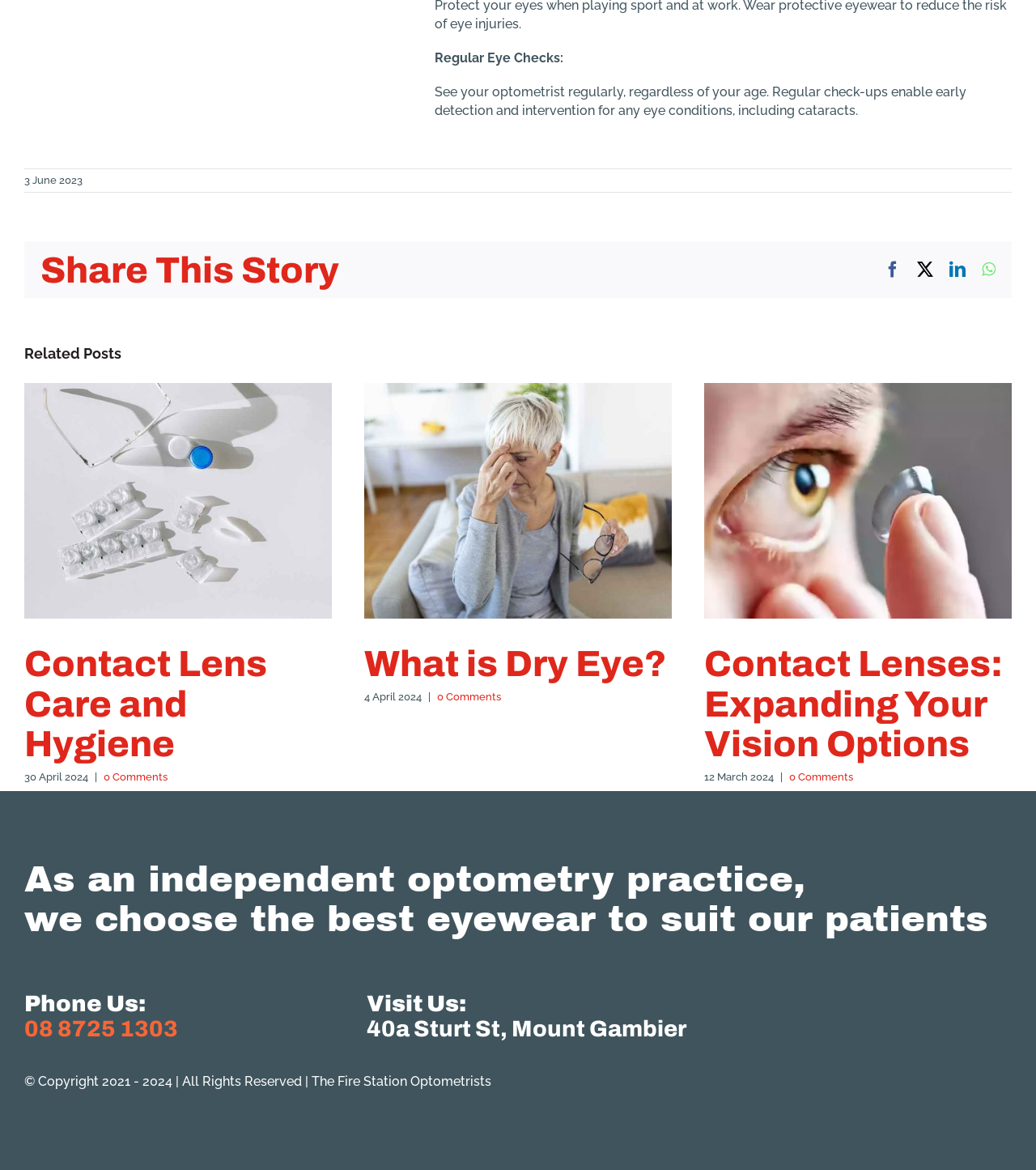What is the copyright information at the bottom of the webpage?
Based on the visual details in the image, please answer the question thoroughly.

The copyright information at the bottom of the webpage states '© Copyright 2021 - 2024 | All Rights Reserved | The Fire Station Optometrists', which suggests that the copyright information includes the years 2021-2024 and the name of the organization, The Fire Station Optometrists.